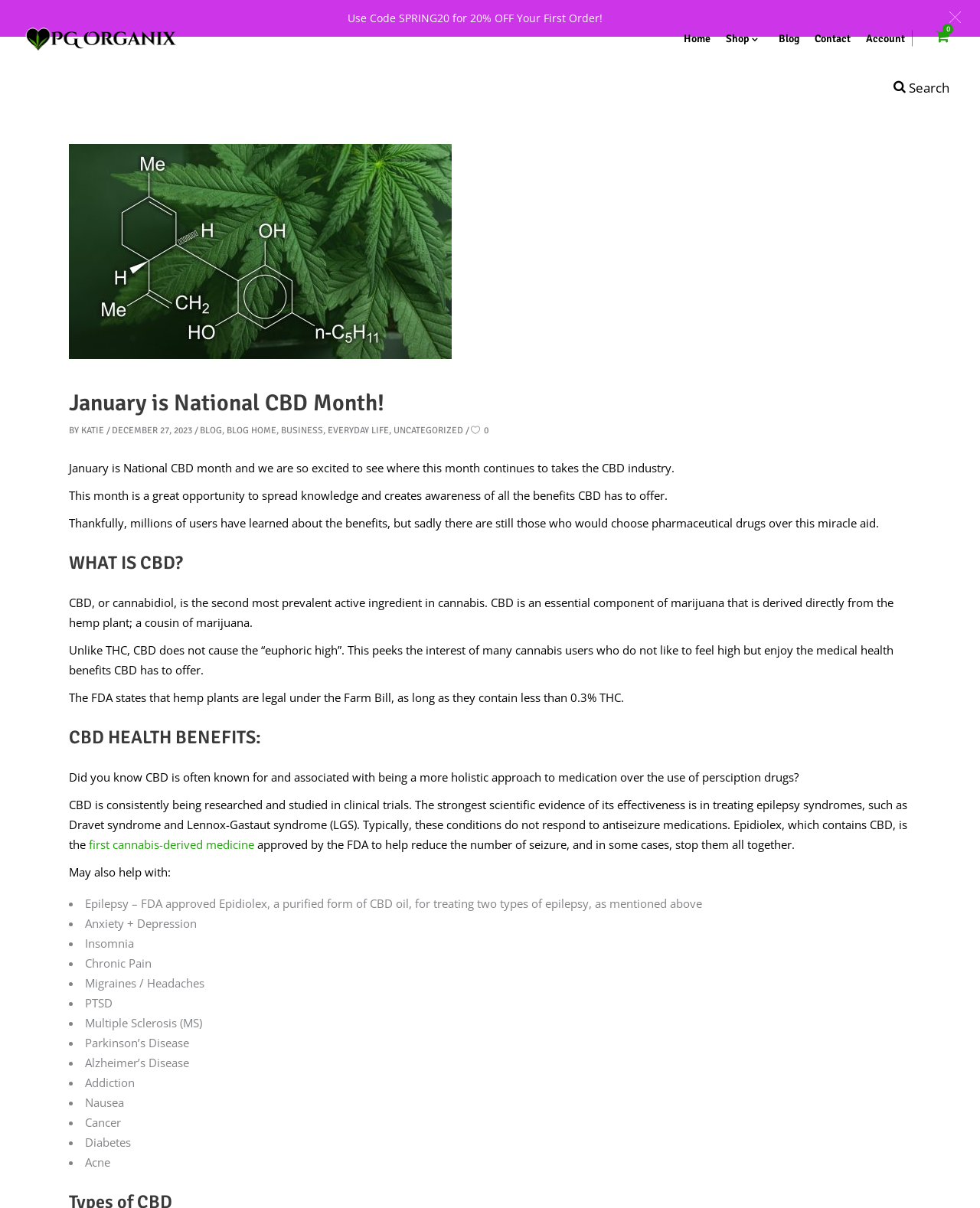Given the following UI element description: "Everyday Life", find the bounding box coordinates in the webpage screenshot.

[0.334, 0.352, 0.397, 0.361]